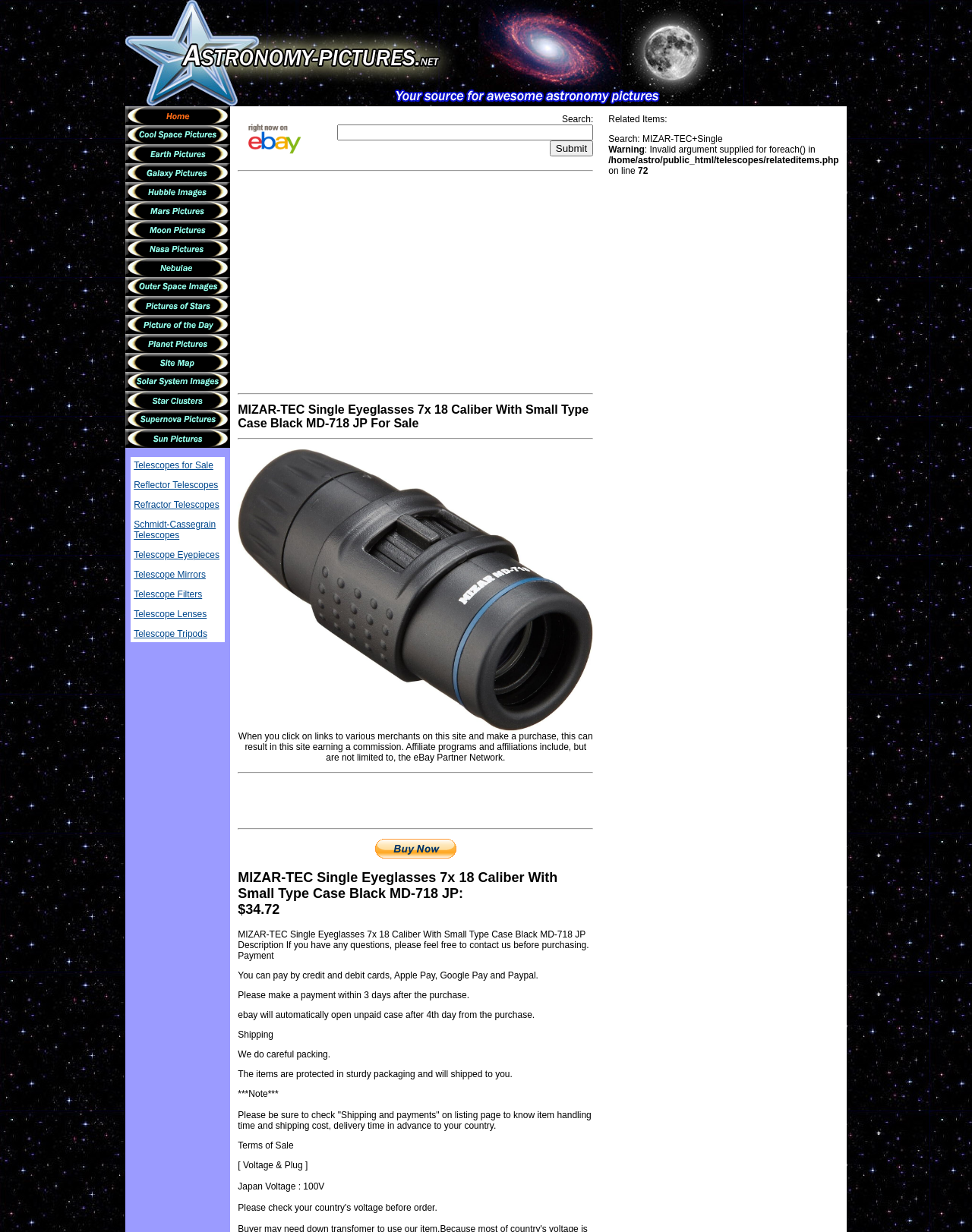Return the bounding box coordinates of the UI element that corresponds to this description: "Sitemap". The coordinates must be given as four float numbers in the range of 0 and 1, [left, top, right, bottom].

None